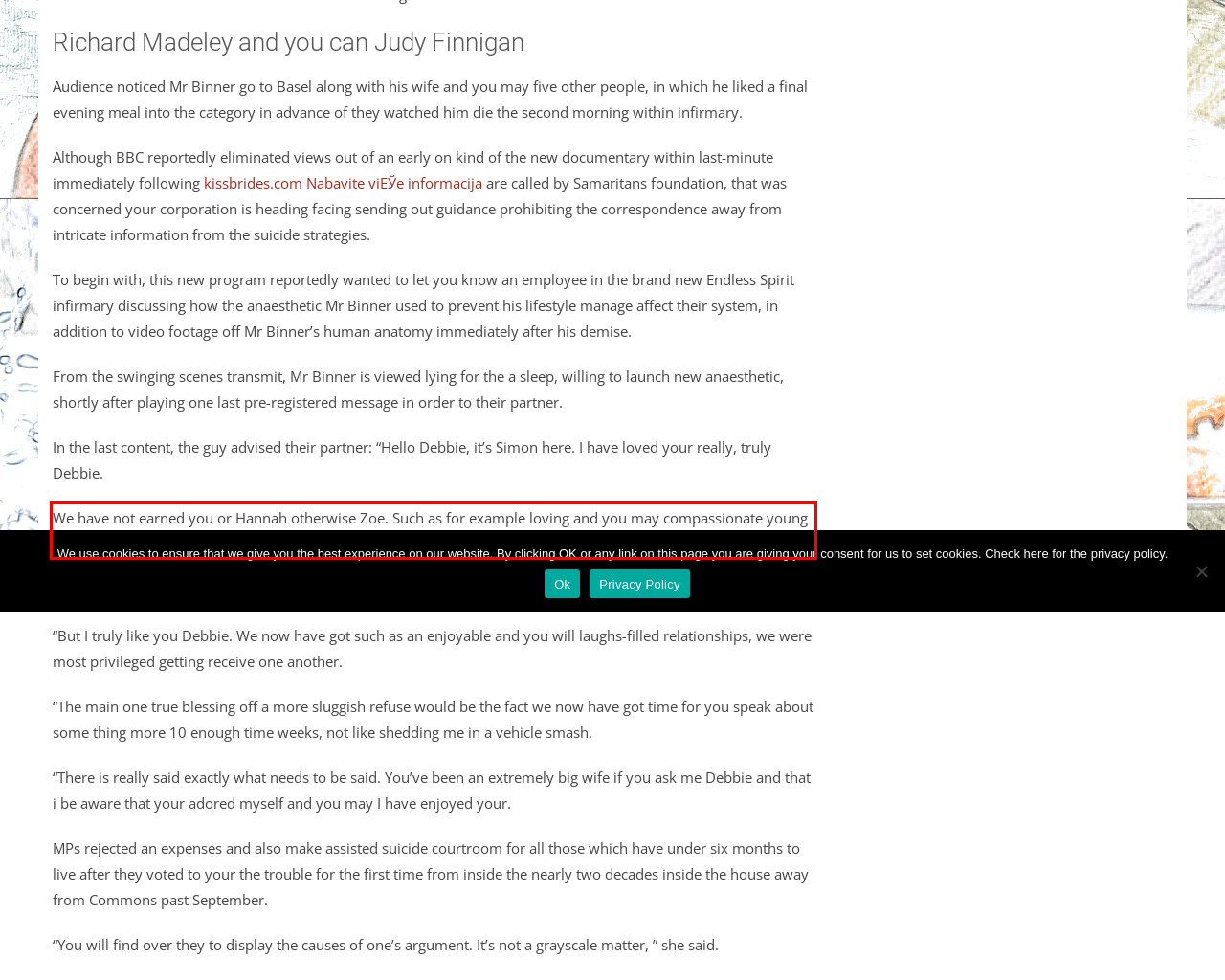Given a webpage screenshot with a red bounding box, perform OCR to read and deliver the text enclosed by the red bounding box.

We have not earned you or Hannah otherwise Zoe. Such as for example loving and you may compassionate young women, and I have already been instance an excellent grump gruffalo to possess a lot of this new time.